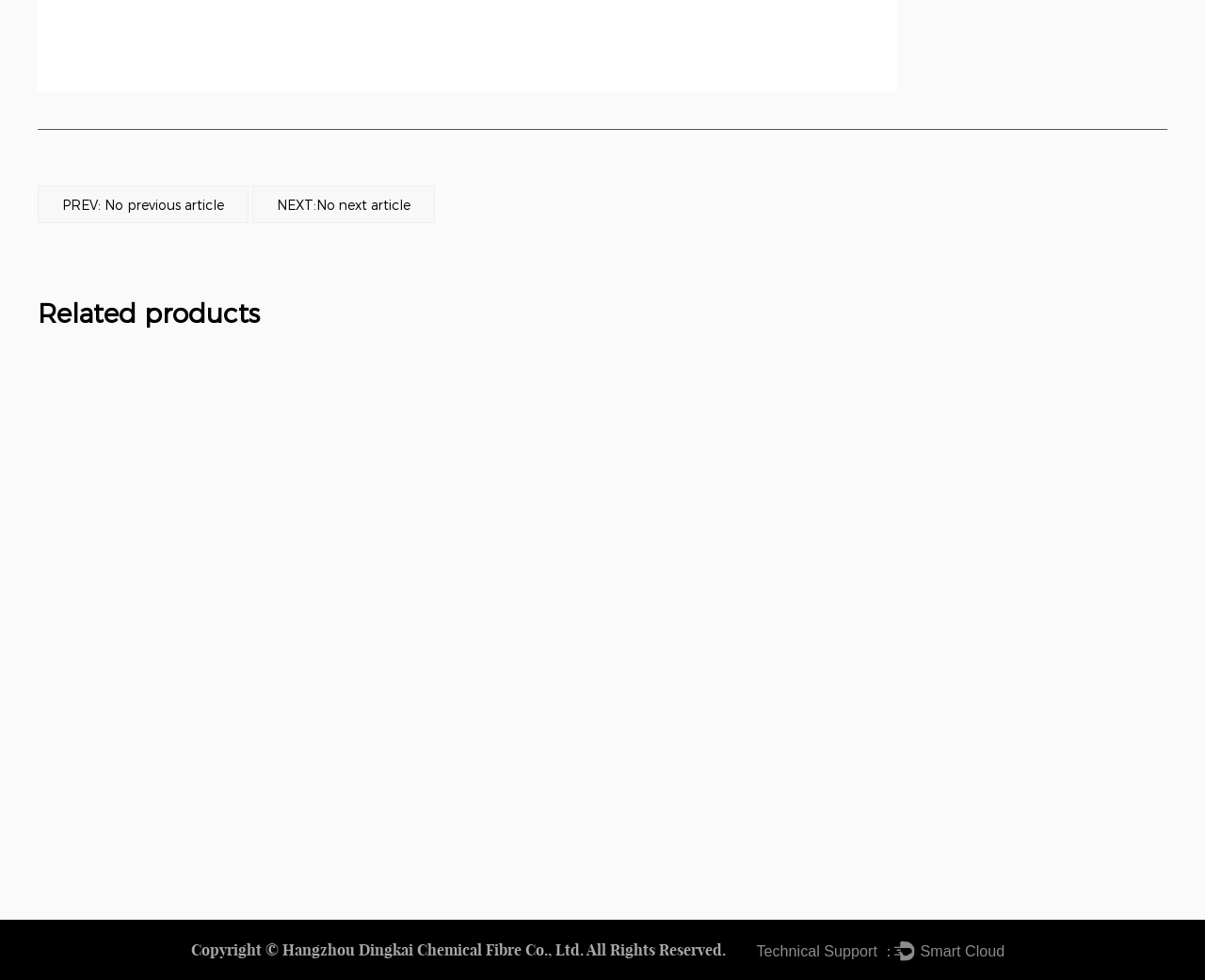Bounding box coordinates are specified in the format (top-left x, top-left y, bottom-right x, bottom-right y). All values are floating point numbers bounded between 0 and 1. Please provide the bounding box coordinate of the region this sentence describes: PREV: No previous article

[0.031, 0.189, 0.206, 0.228]